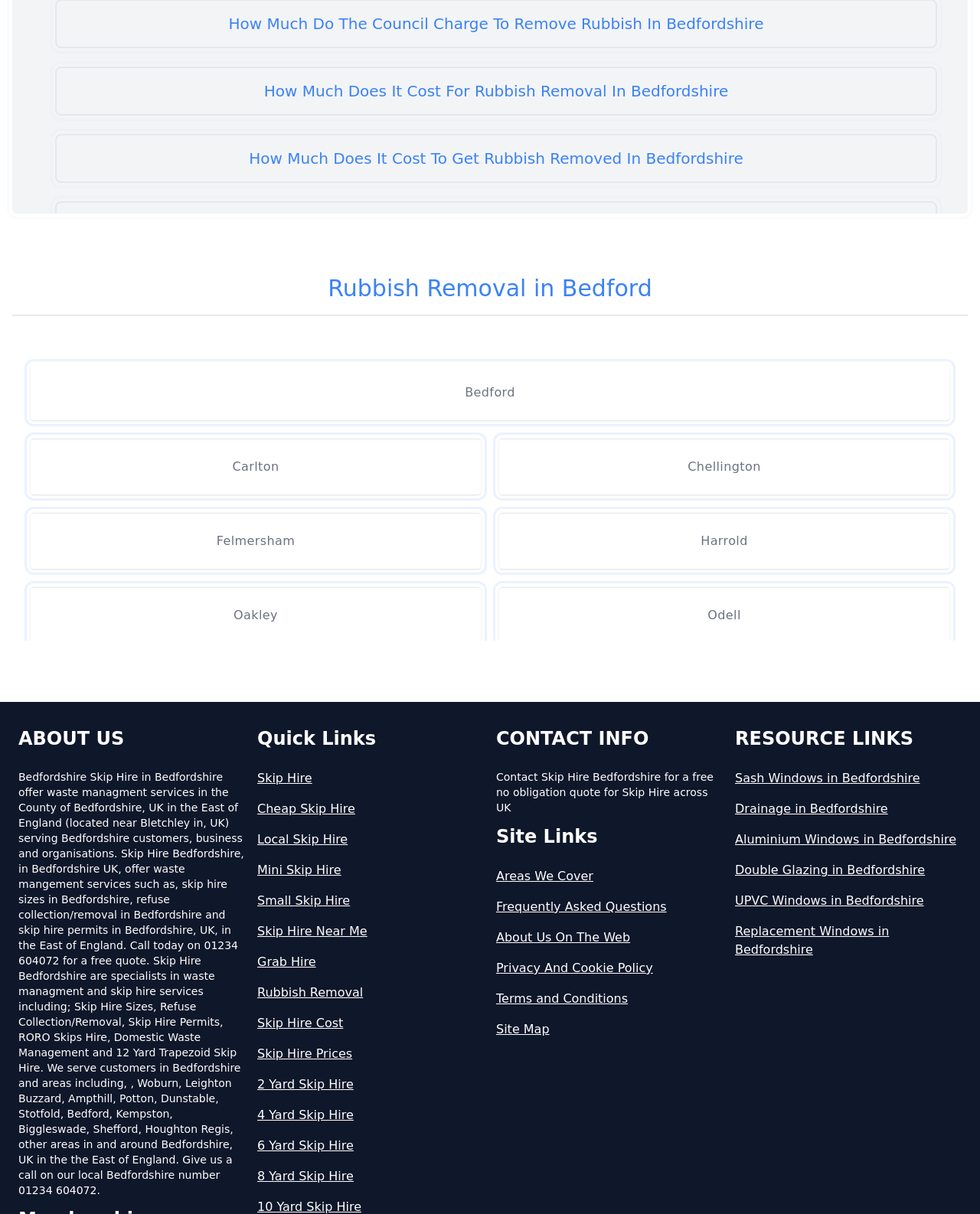Return the bounding box coordinates of the UI element that corresponds to this description: "Felmersham". The coordinates must be given as four float numbers in the range of 0 and 1, [left, top, right, bottom].

[0.031, 0.422, 0.491, 0.468]